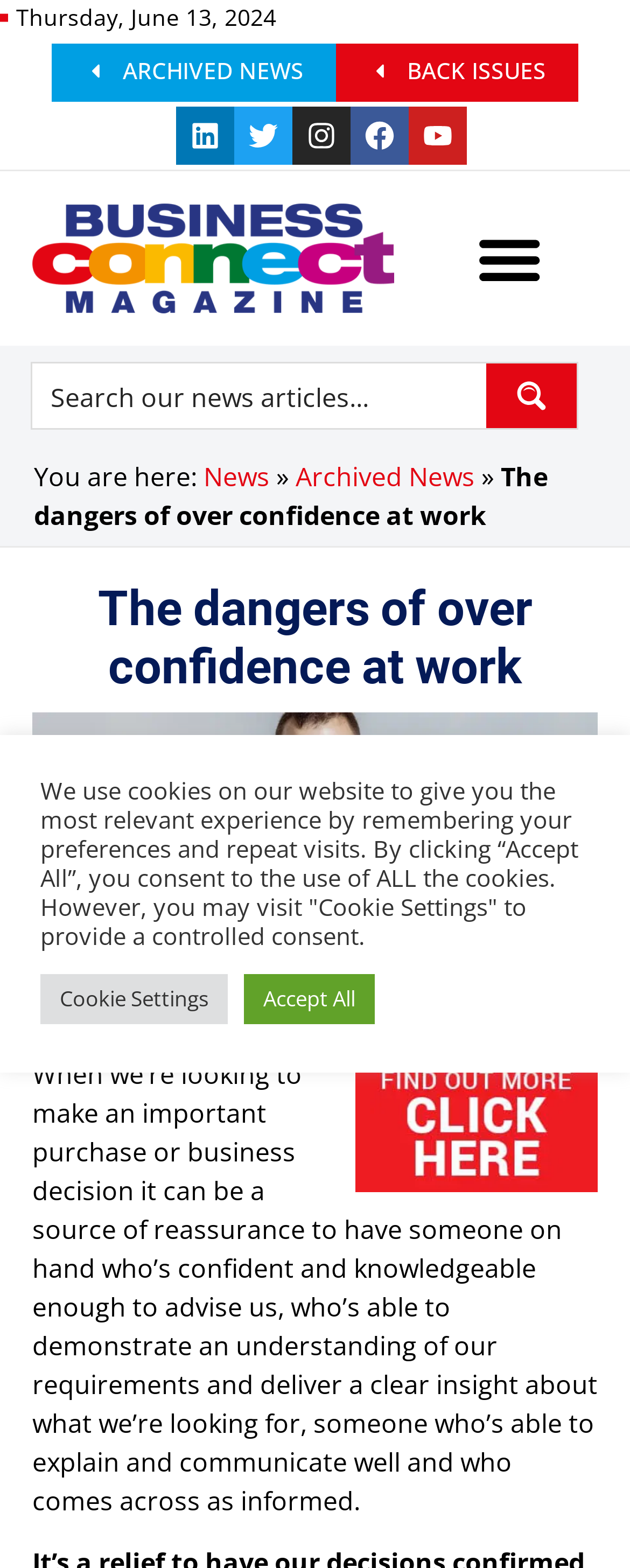Identify and provide the title of the webpage.

The dangers of over confidence at work